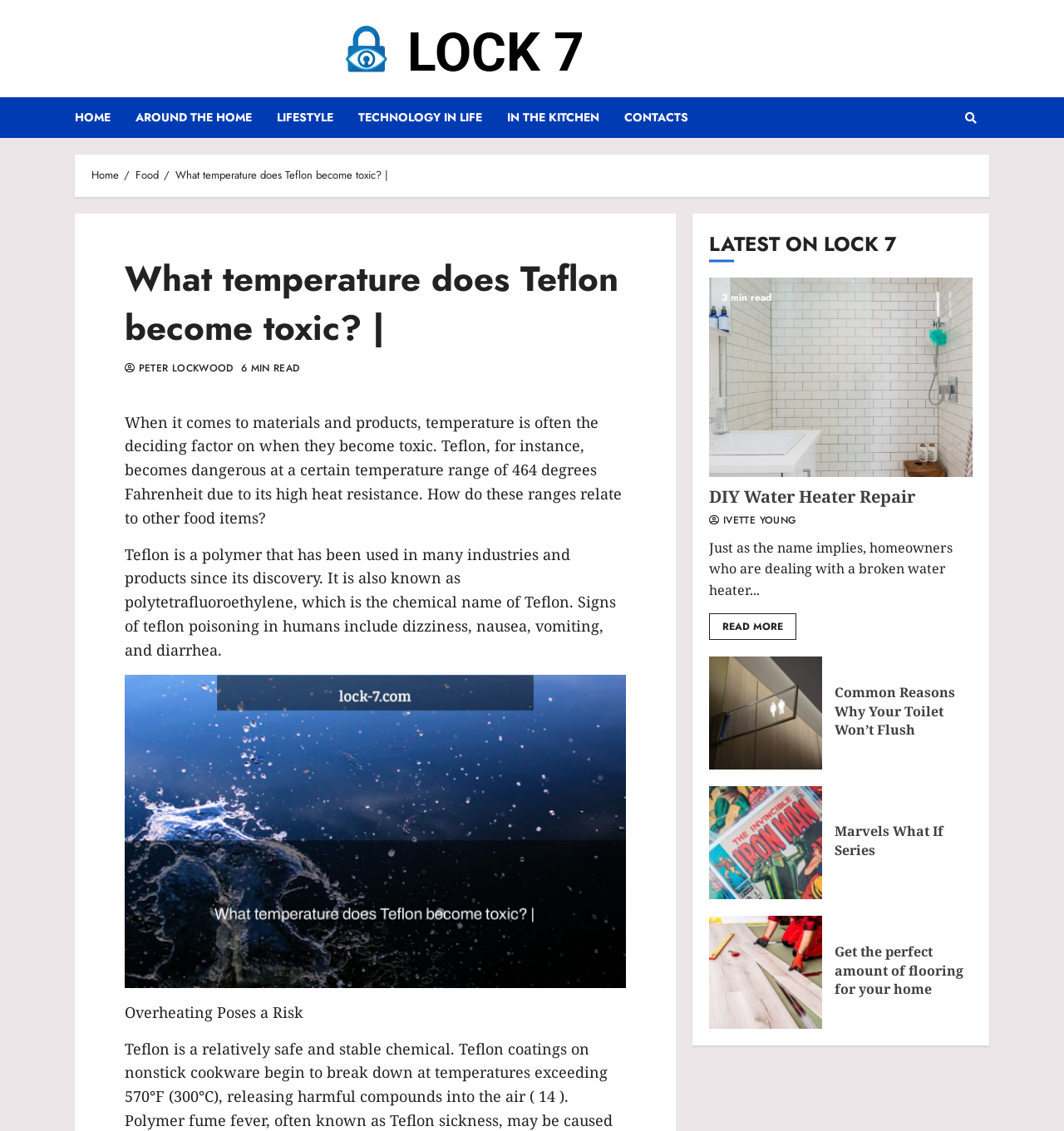Extract the bounding box coordinates of the UI element described: "Around The Home". Provide the coordinates in the format [left, top, right, bottom] with values ranging from 0 to 1.

[0.127, 0.086, 0.26, 0.122]